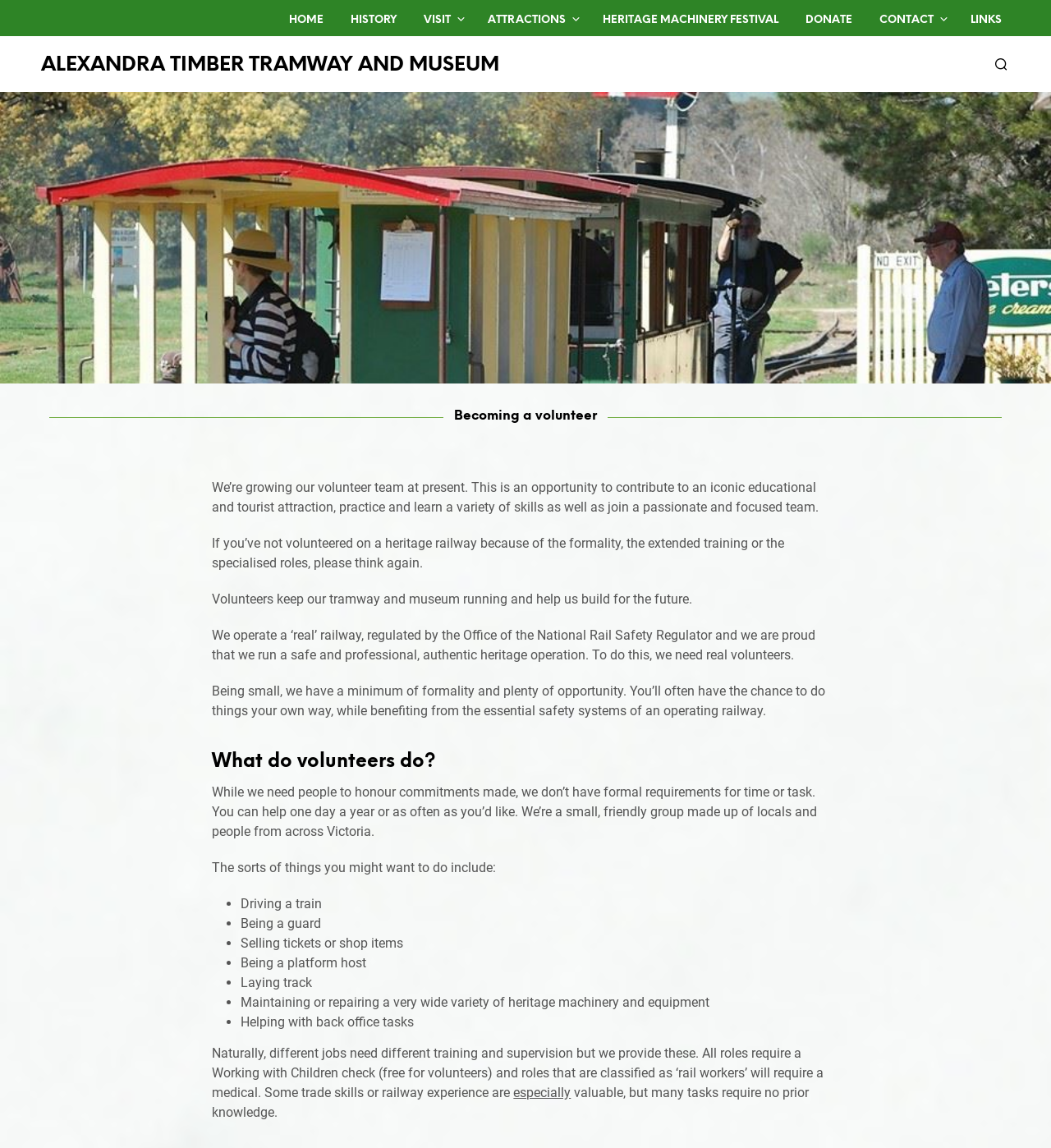Generate an in-depth caption that captures all aspects of the webpage.

The webpage is about volunteering at the Alexandra Timber Tramway and Museum. At the top, there is a main menu with 9 links: HOME, HISTORY, VISIT, ATTRACTIONS, HERITAGE MACHINERY FESTIVAL, DONATE, CONTACT, and LINKS. Below the main menu, there is a link to the Alexandra Timber Tramway and Museum.

The main content of the page is divided into two sections. The first section has a heading "Becoming a volunteer" and describes the benefits of volunteering at the tramway and museum. There are four paragraphs of text that explain the opportunities and flexibility of volunteering, as well as the importance of volunteers in keeping the tramway and museum running.

The second section has a heading "What do volunteers do?" and lists various tasks that volunteers can participate in. These tasks include driving a train, being a guard, selling tickets or shop items, being a platform host, laying track, maintaining or repairing heritage machinery and equipment, and helping with back office tasks. Each task is marked with a bullet point, and there are 9 tasks in total.

At the bottom of the page, there is a paragraph of text that explains the requirements for volunteering, including a Working with Children check and a medical for certain roles. The page also mentions that some trade skills or railway experience are valuable, but not necessary for many tasks.